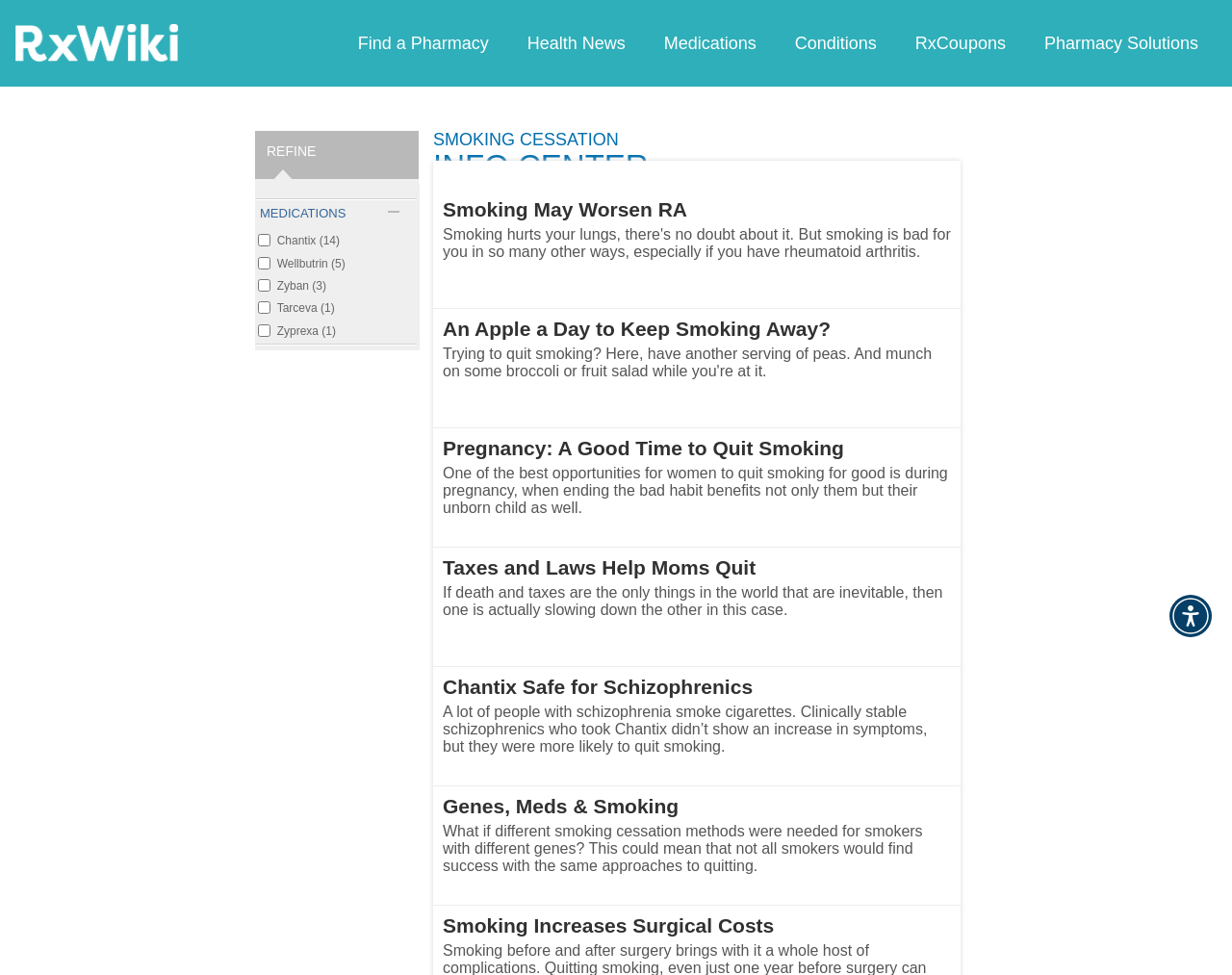Find the bounding box coordinates of the clickable area required to complete the following action: "Go to 'RxWiki - Home'".

[0.012, 0.037, 0.144, 0.051]